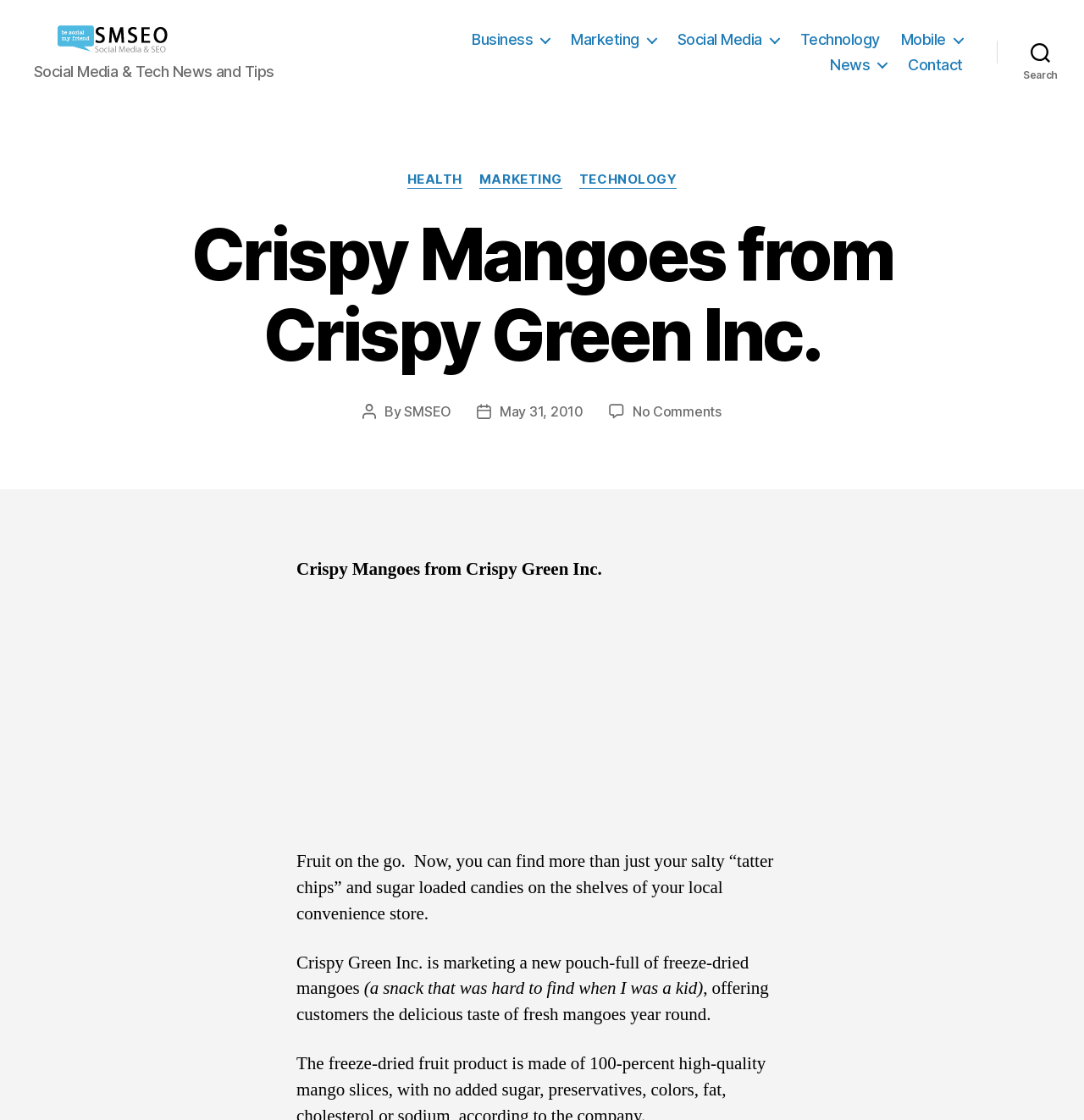What is the date of the post 'Crispy Mangoes from Crispy Green Inc.'?
Please ensure your answer to the question is detailed and covers all necessary aspects.

I found the answer by looking at the text content of the webpage, specifically the link 'May 31, 2010' which is labeled as 'Post date'.